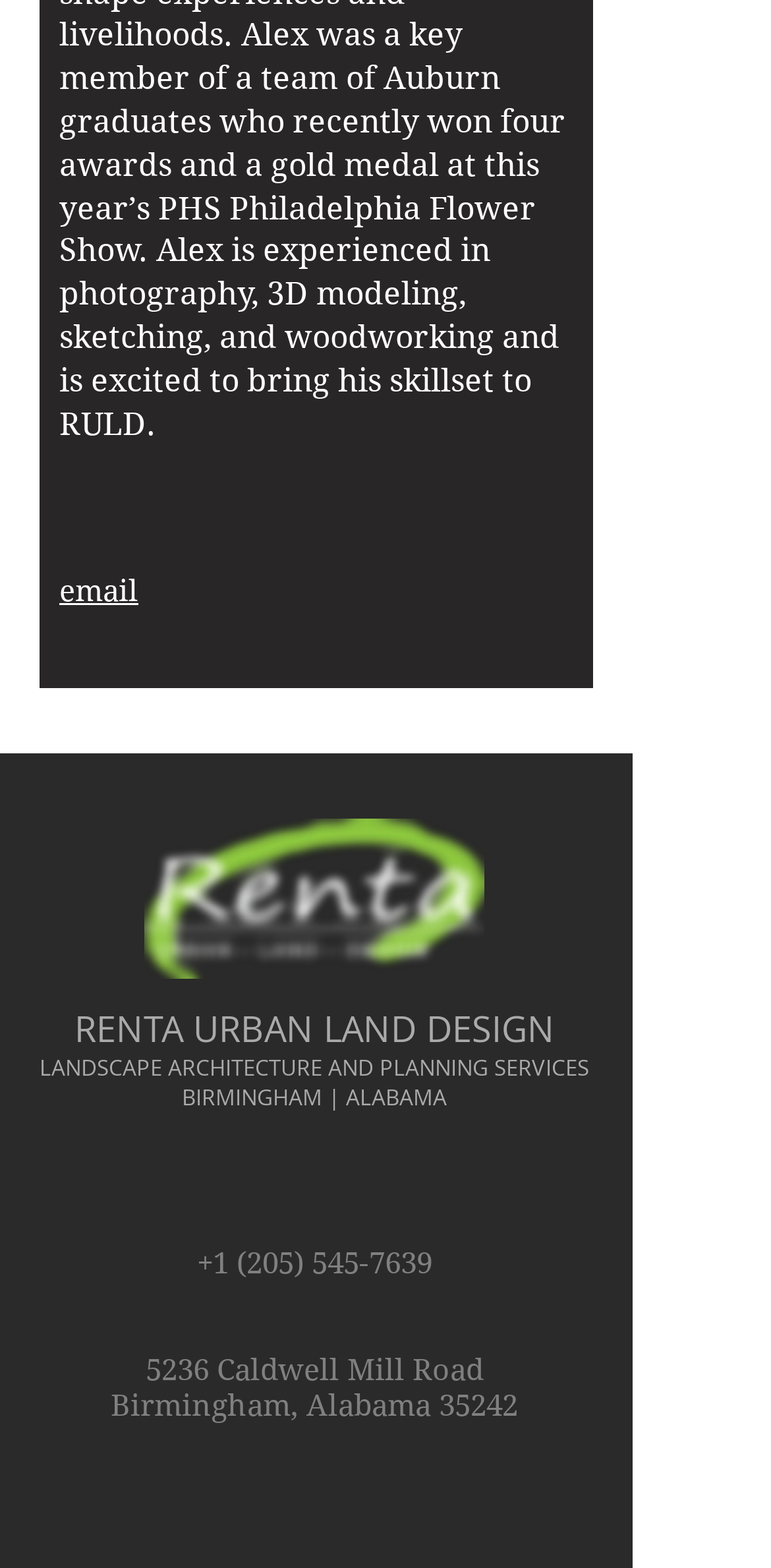Using the information shown in the image, answer the question with as much detail as possible: What is the city where the company is located?

The city can be found in the heading element on the webpage, which is 'BIRMINGHAM | ALABAMA'.